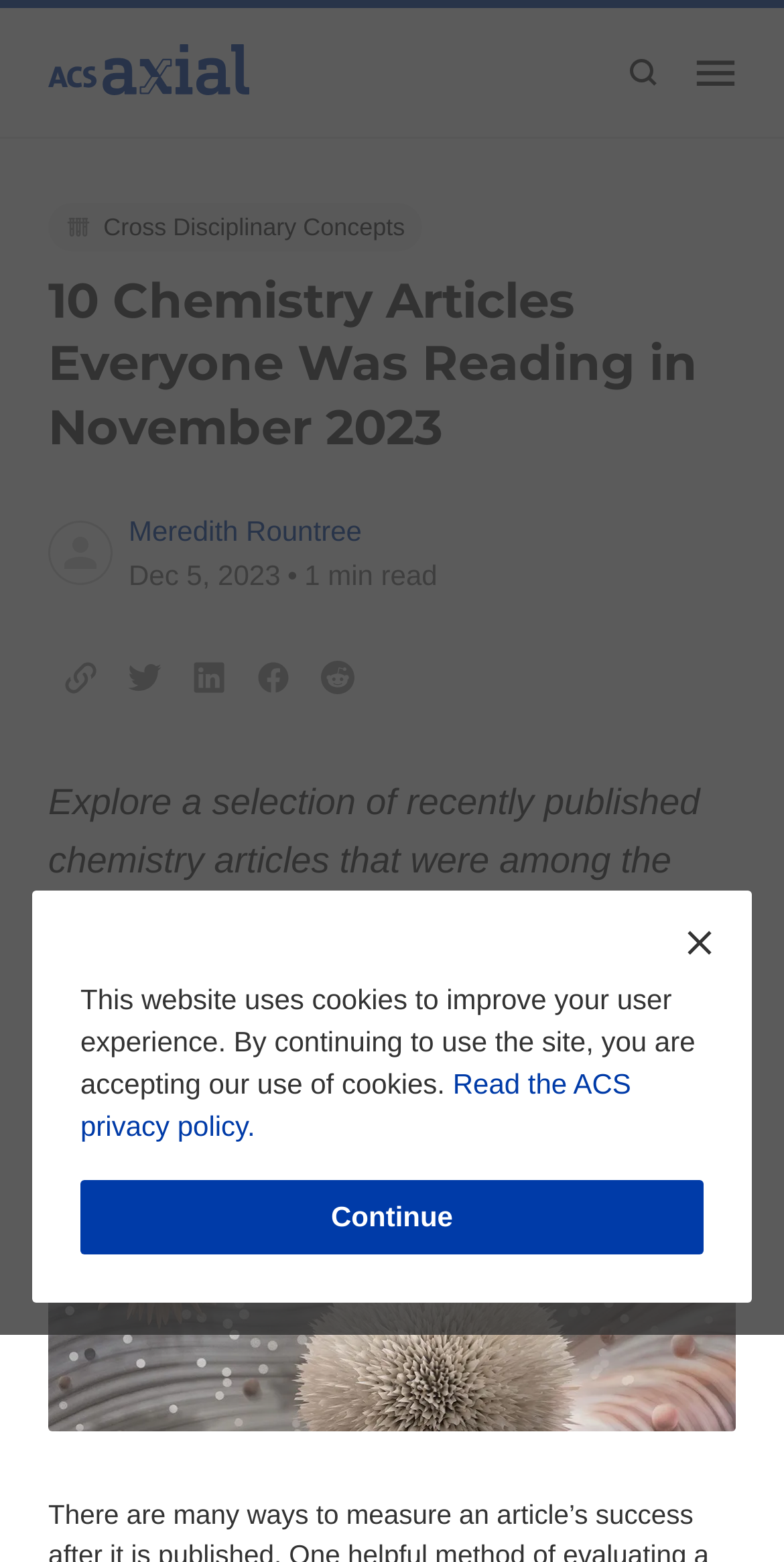Indicate the bounding box coordinates of the element that needs to be clicked to satisfy the following instruction: "Search". The coordinates should be four float numbers between 0 and 1, i.e., [left, top, right, bottom].

[0.795, 0.033, 0.846, 0.059]